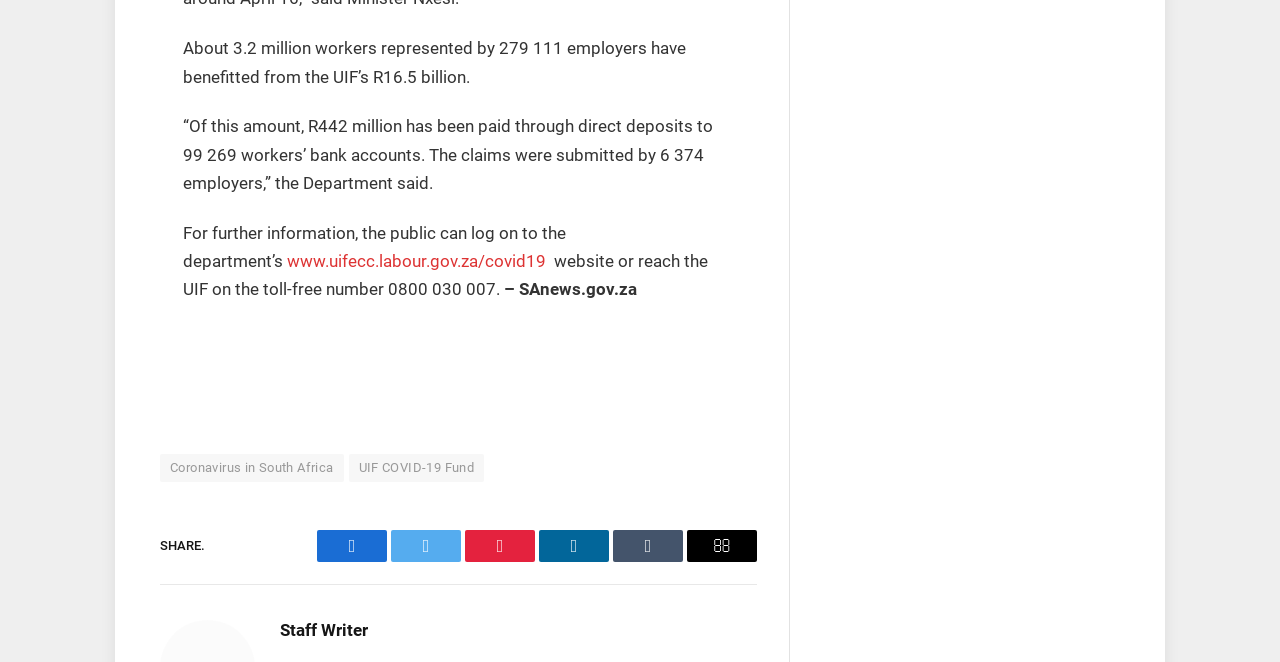Who is the author of the article?
Please give a detailed and elaborate answer to the question.

The author's name is mentioned at the bottom of the page, 'Staff Writer'.